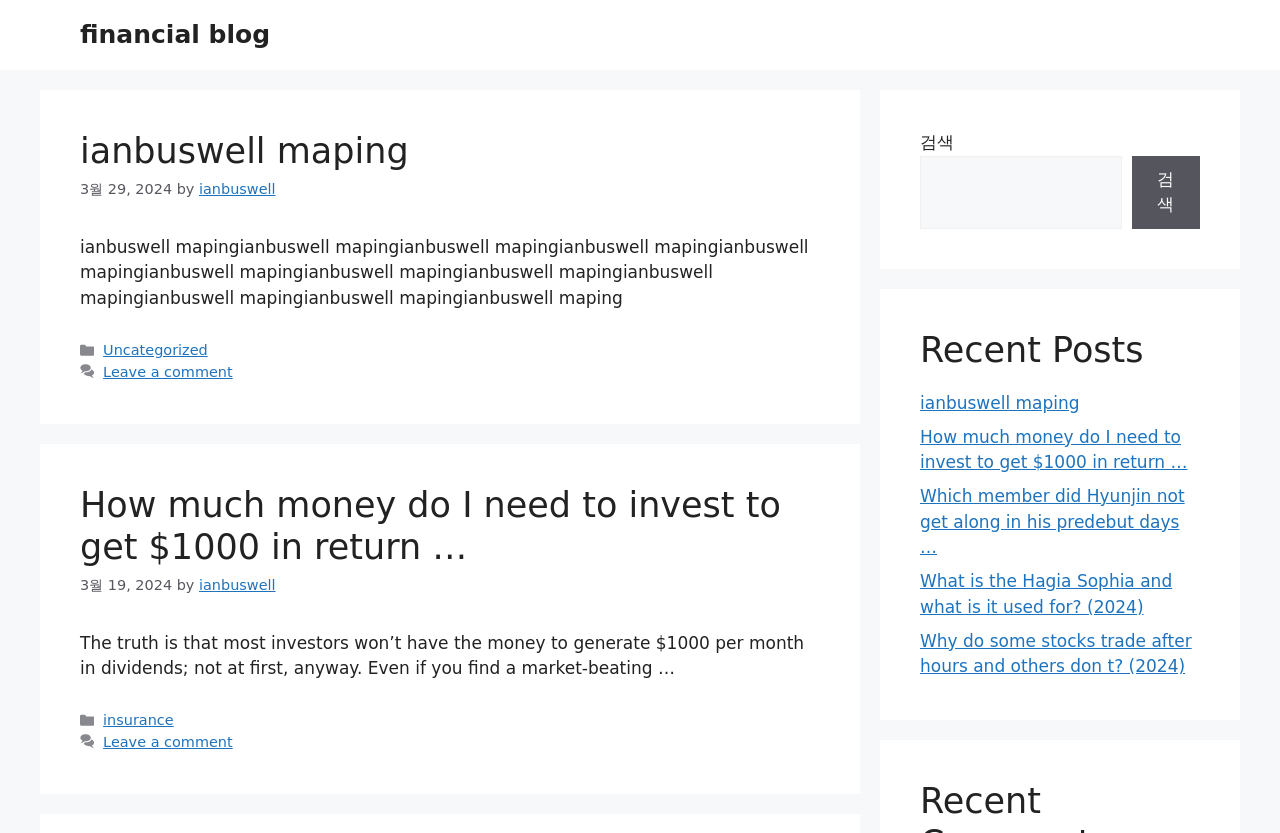Determine the bounding box coordinates of the section to be clicked to follow the instruction: "view recent posts". The coordinates should be given as four float numbers between 0 and 1, formatted as [left, top, right, bottom].

[0.719, 0.394, 0.938, 0.445]